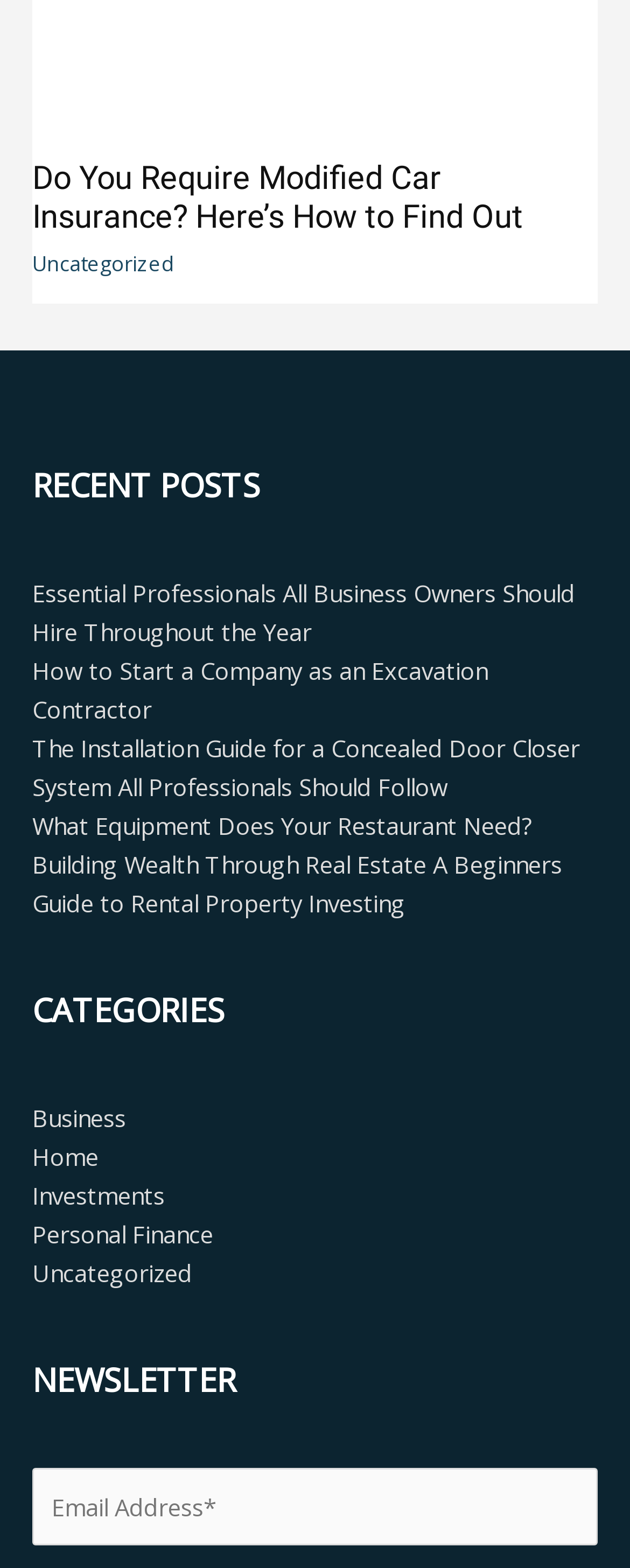Locate the UI element described by Personal Finance in the provided webpage screenshot. Return the bounding box coordinates in the format (top-left x, top-left y, bottom-right x, bottom-right y), ensuring all values are between 0 and 1.

[0.051, 0.777, 0.338, 0.797]